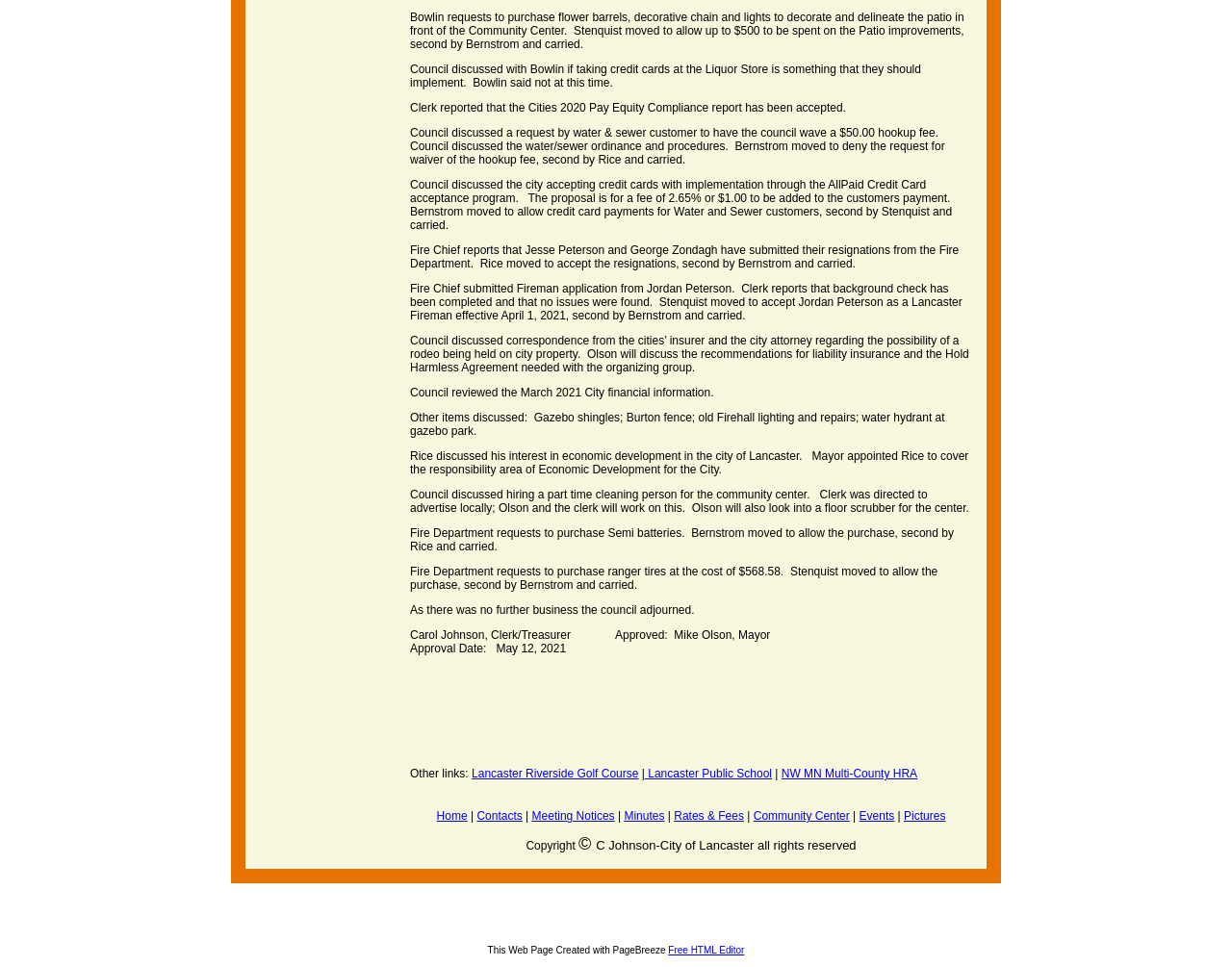Find the bounding box coordinates for the element described here: "Contacts".

[0.387, 0.837, 0.424, 0.851]